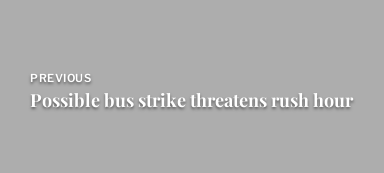Elaborate on all the features and components visible in the image.

The image features a sleek, minimalistic design with a grey background, prominently displaying the text "PREVIOUS" in a refined font, followed by the title "Possible bus strike threatens rush hour" in bold. This caption indicates that the content may refer to an urgent news item about a potential bus strike, highlighting the impact such an event could have on commuters during peak hours. The layout suggests it is part of a navigation interface, guiding readers to previous posts on the topic.